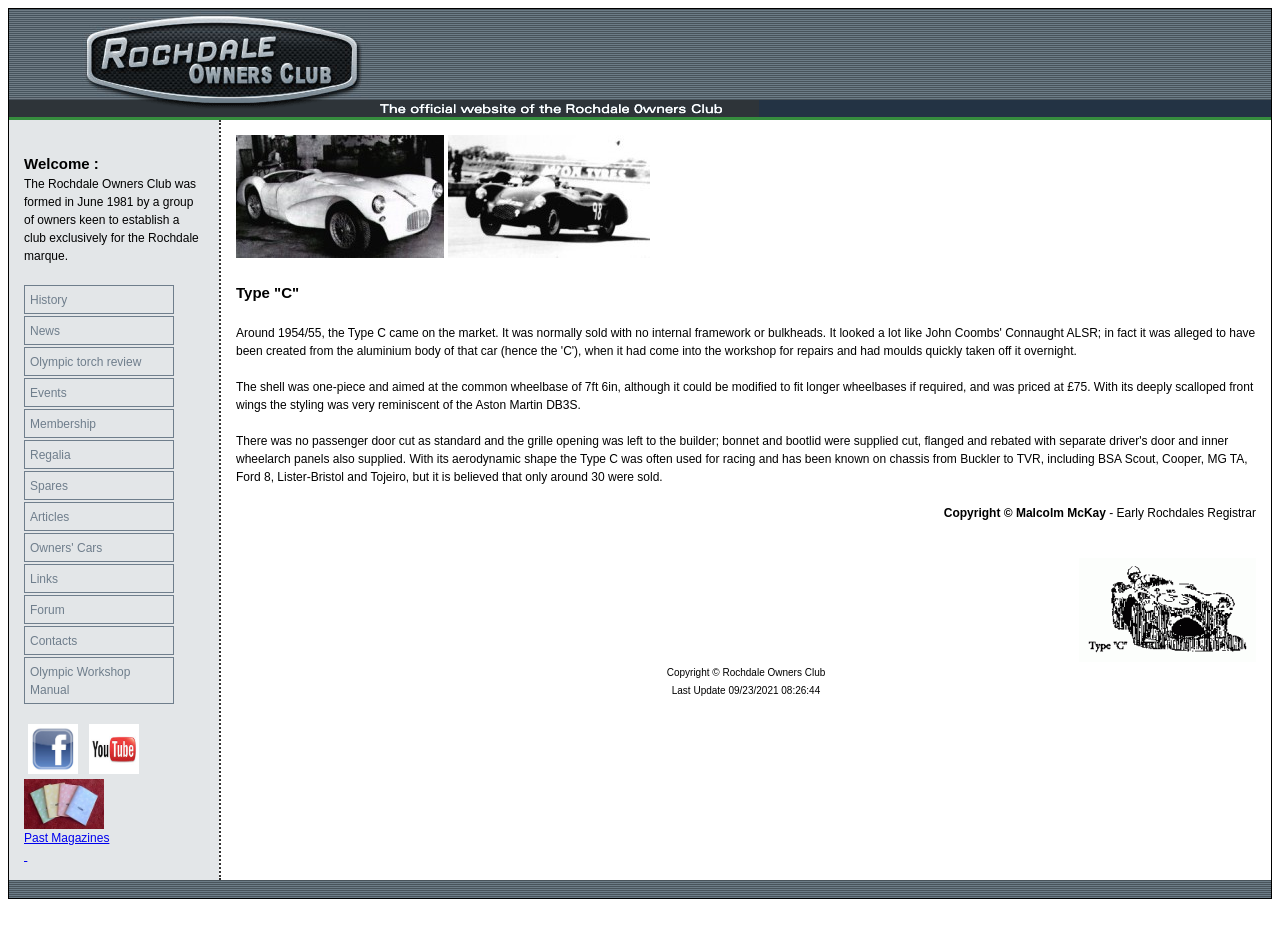Please identify the bounding box coordinates of the region to click in order to complete the given instruction: "Click on the 'Forum' link". The coordinates should be four float numbers between 0 and 1, i.e., [left, top, right, bottom].

[0.019, 0.634, 0.136, 0.665]